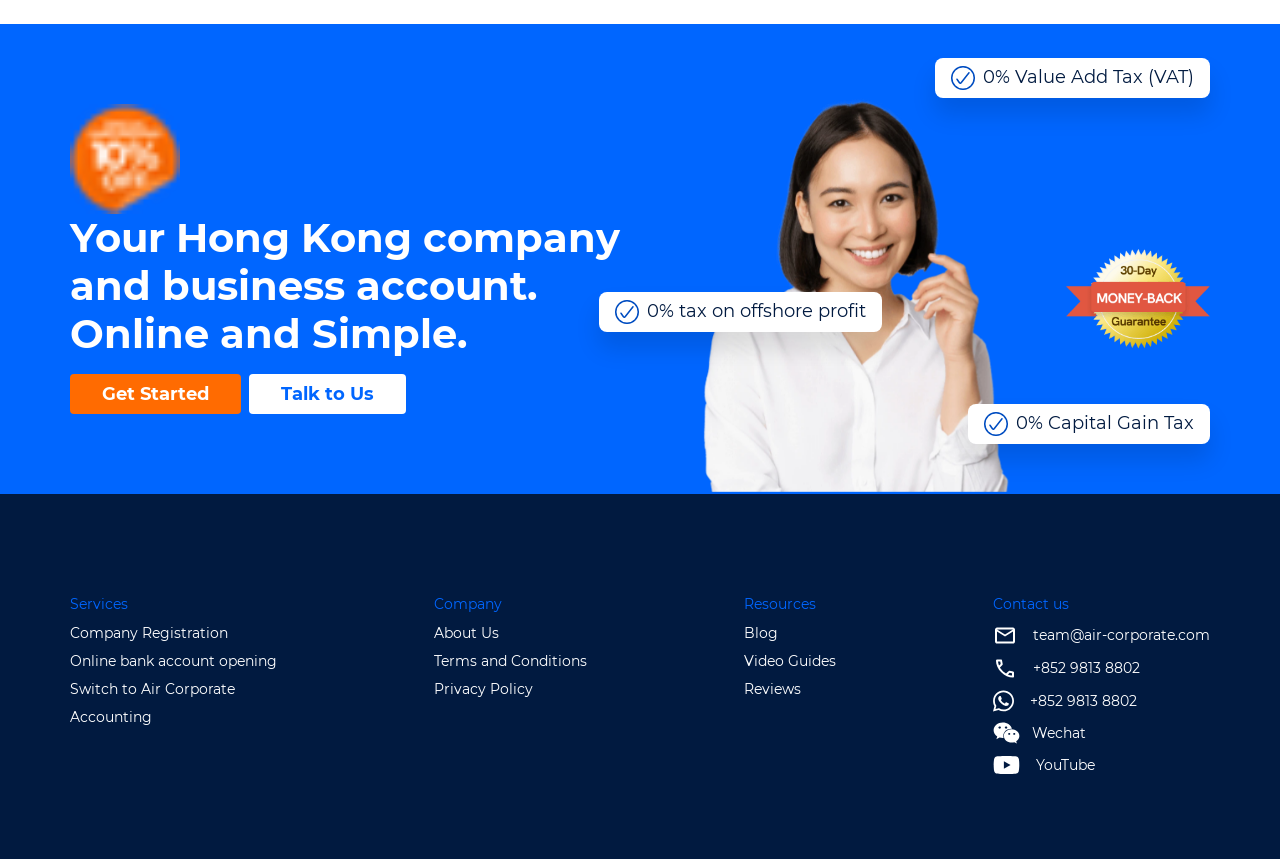Identify the bounding box for the described UI element. Provide the coordinates in (top-left x, top-left y, bottom-right x, bottom-right y) format with values ranging from 0 to 1: Online bank account opening

[0.055, 0.758, 0.216, 0.781]